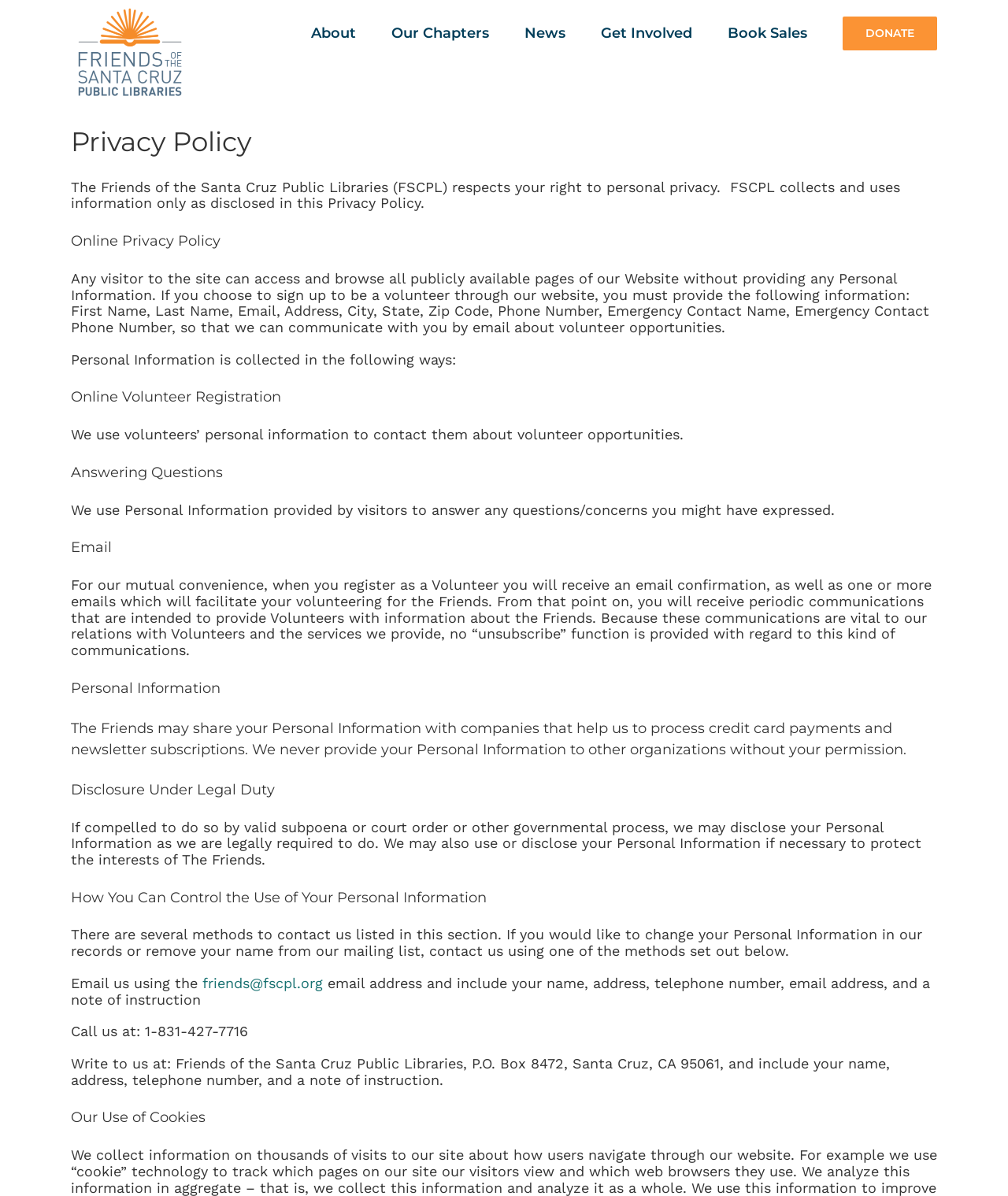Based on the description "director@fscpl.org", find the bounding box of the specified UI element.

[0.414, 0.667, 0.519, 0.679]